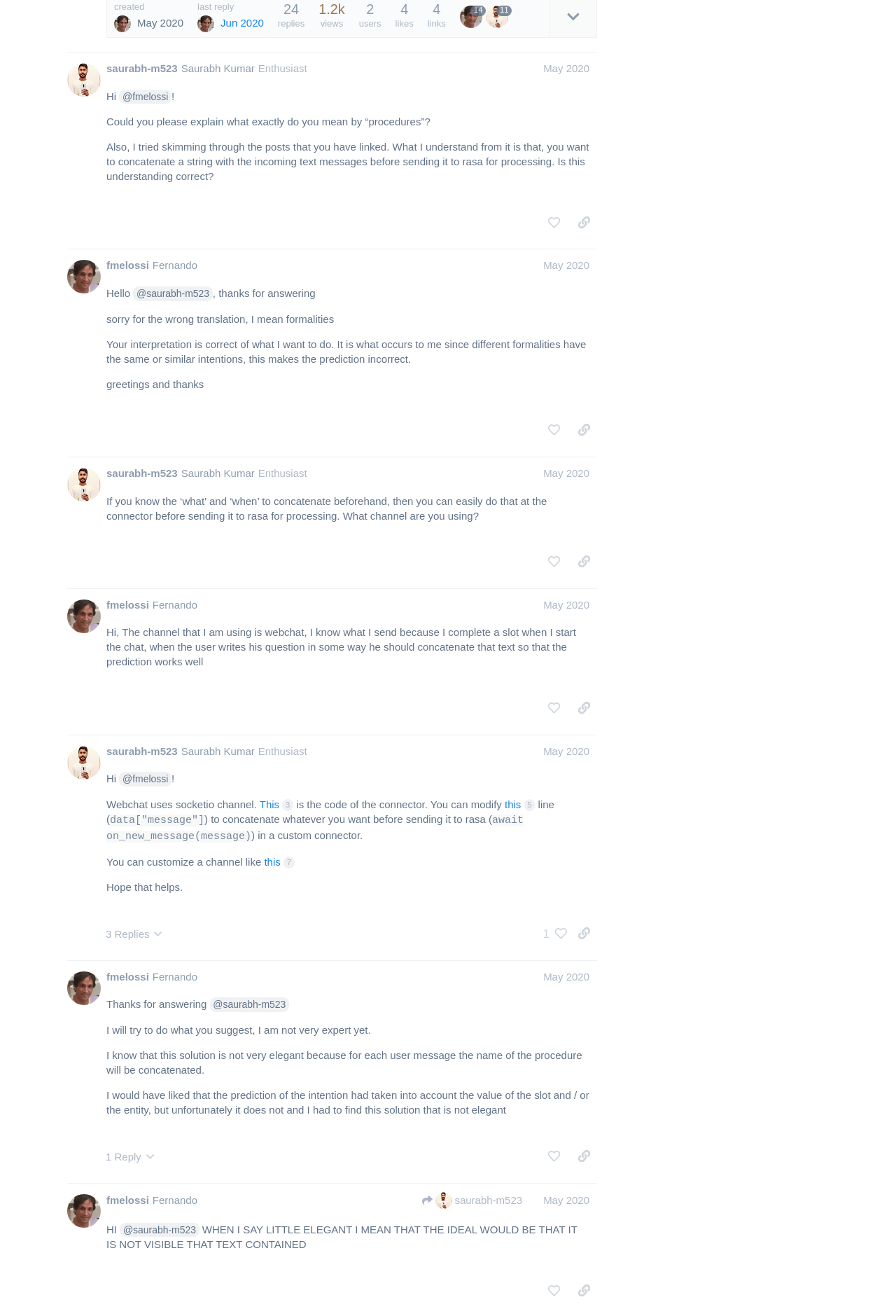Provide the bounding box for the UI element matching this description: "saurabh-m523".

[0.471, 0.906, 0.583, 0.918]